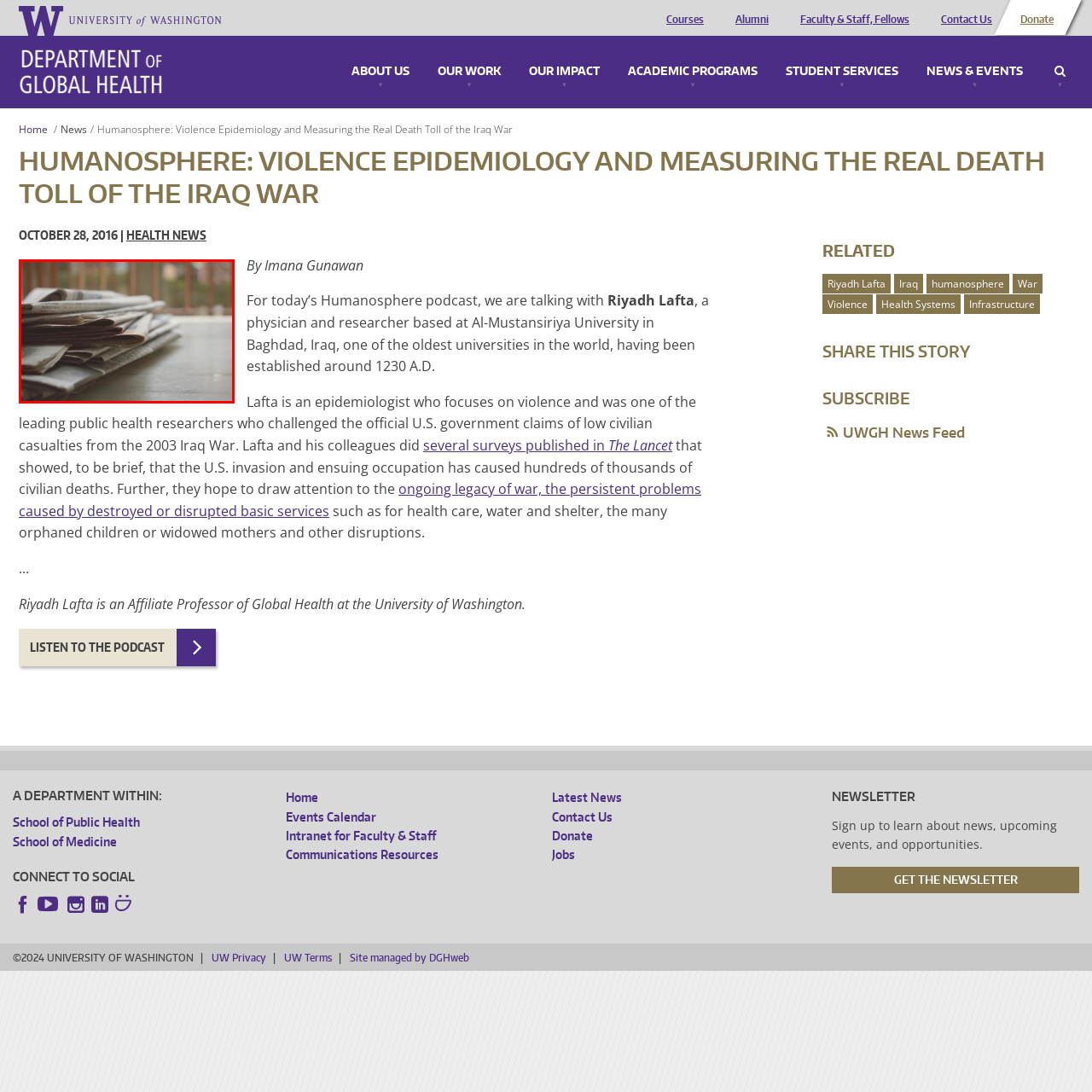What is the tone of the print media?
Analyze the image highlighted by the red bounding box and give a detailed response to the question using the information from the image.

The caption describes the tone of the print media as 'monochromatic and subtle', indicating that the newspapers have a single-color or muted color scheme, which is not bright or bold.